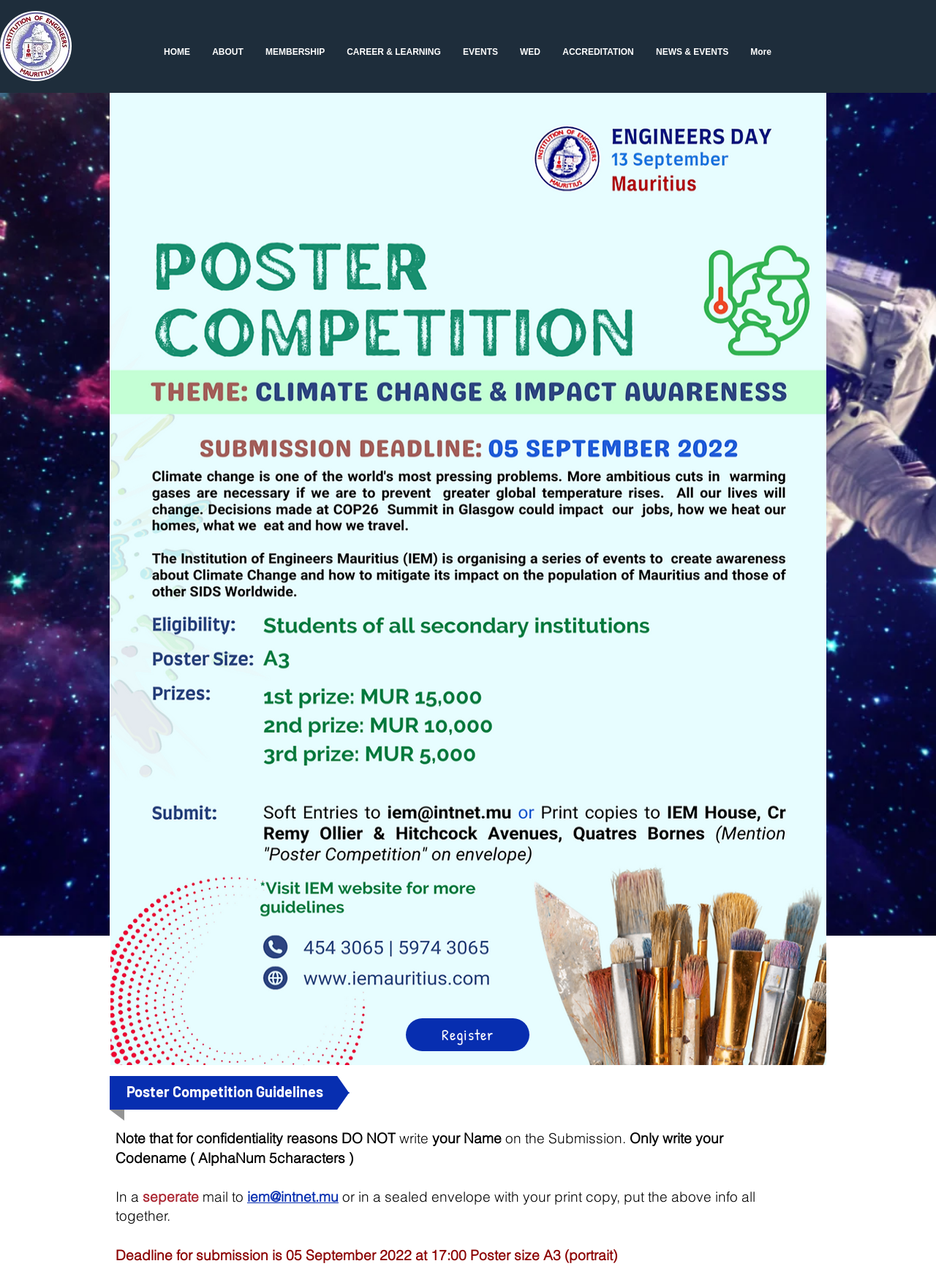Locate the bounding box of the UI element with the following description: "CAREER & LEARNING".

[0.359, 0.009, 0.483, 0.072]